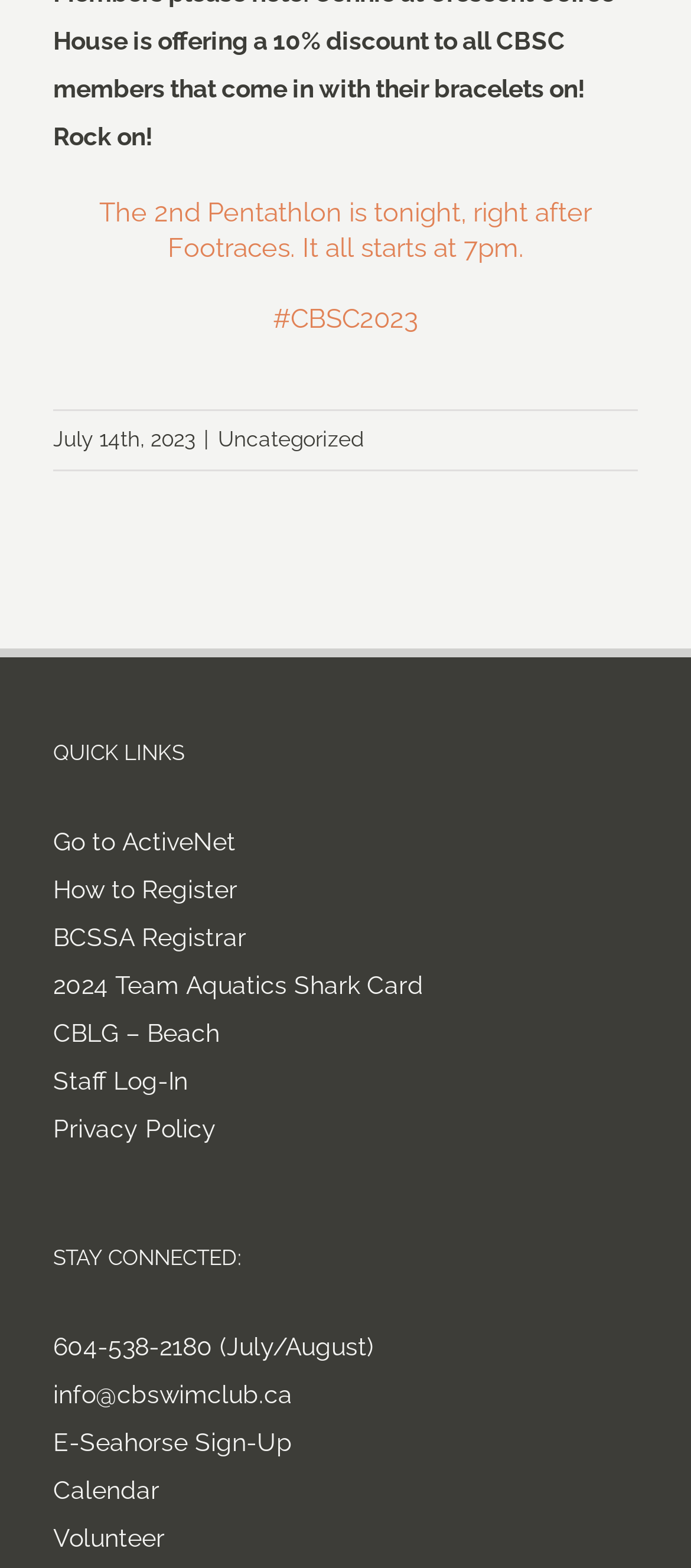Pinpoint the bounding box coordinates of the clickable element to carry out the following instruction: "Check the Privacy Policy."

[0.077, 0.706, 0.923, 0.736]